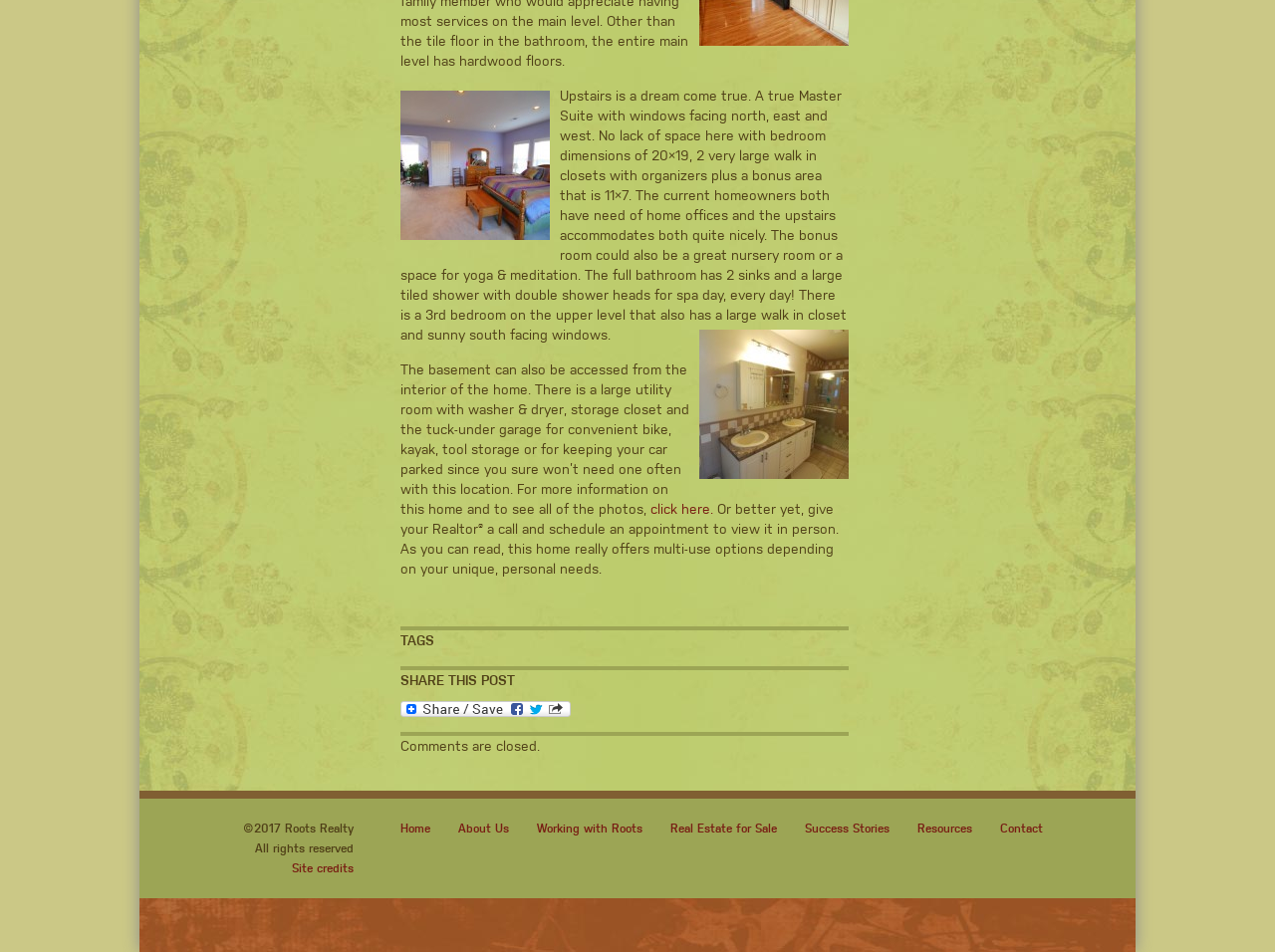Indicate the bounding box coordinates of the clickable region to achieve the following instruction: "Share on Facebook."

None